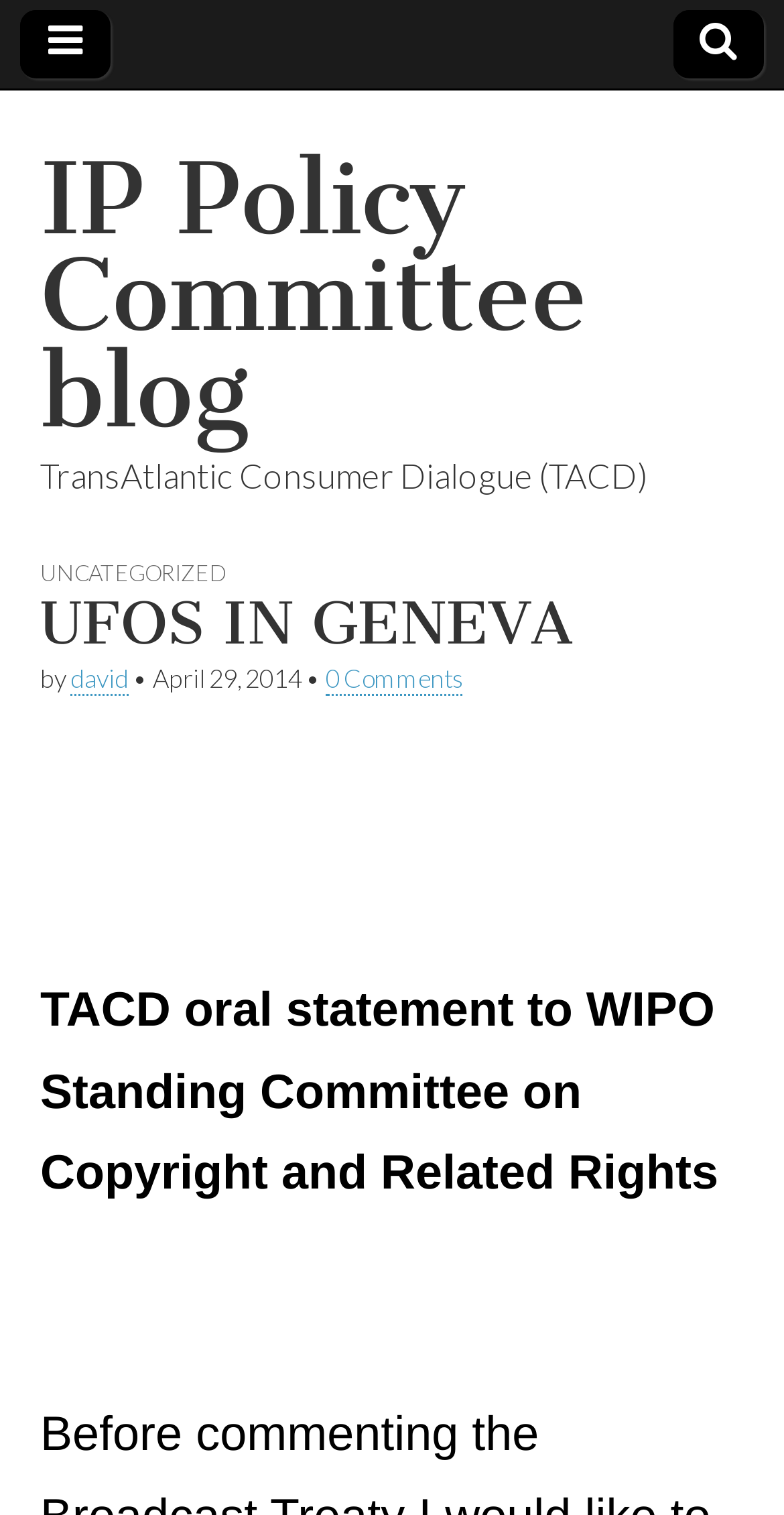Provide a brief response to the question below using one word or phrase:
Who wrote the article?

david